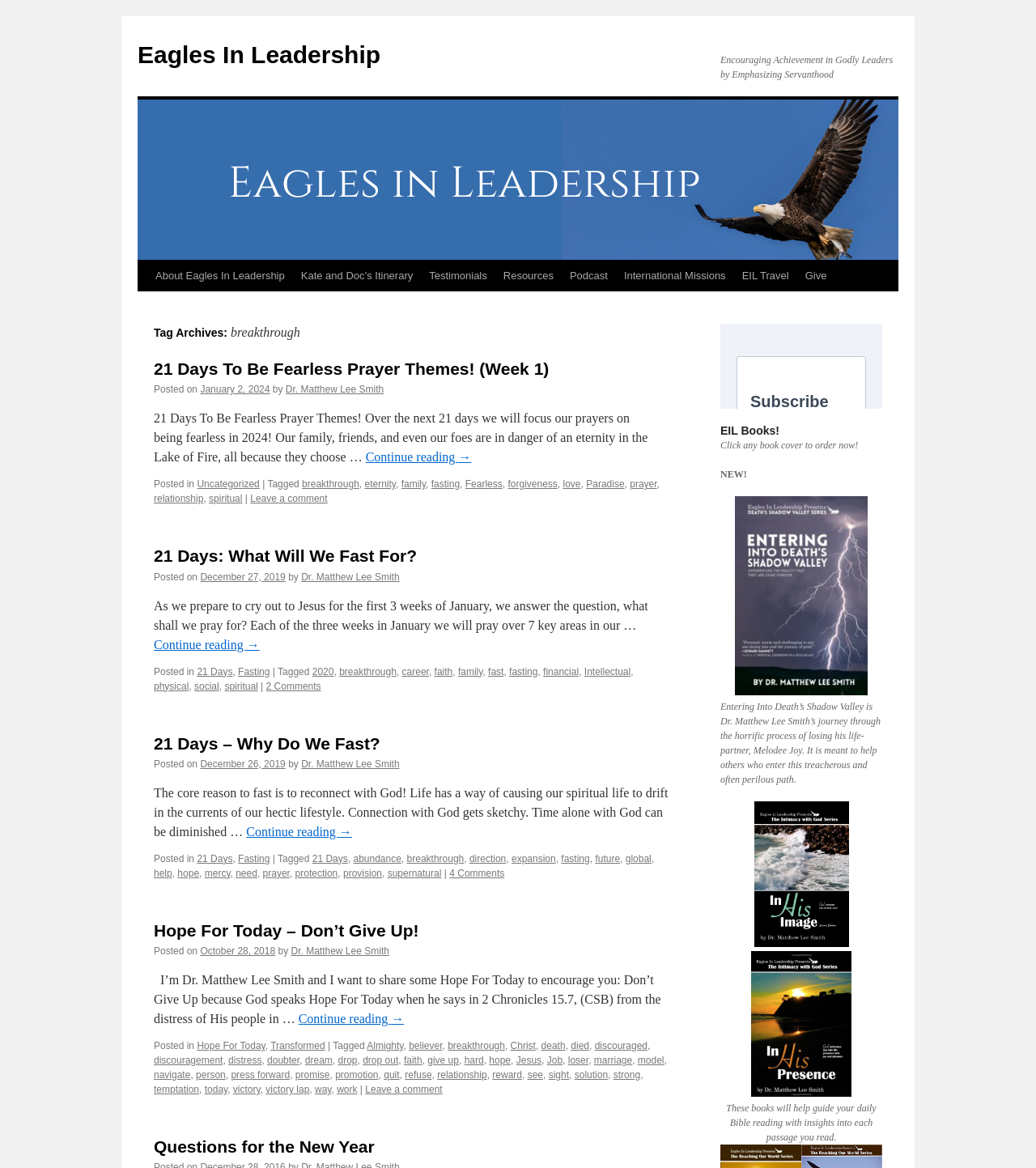Locate the bounding box coordinates of the element to click to perform the following action: 'Go to the 'Resources' page'. The coordinates should be given as four float values between 0 and 1, in the form of [left, top, right, bottom].

[0.478, 0.223, 0.542, 0.249]